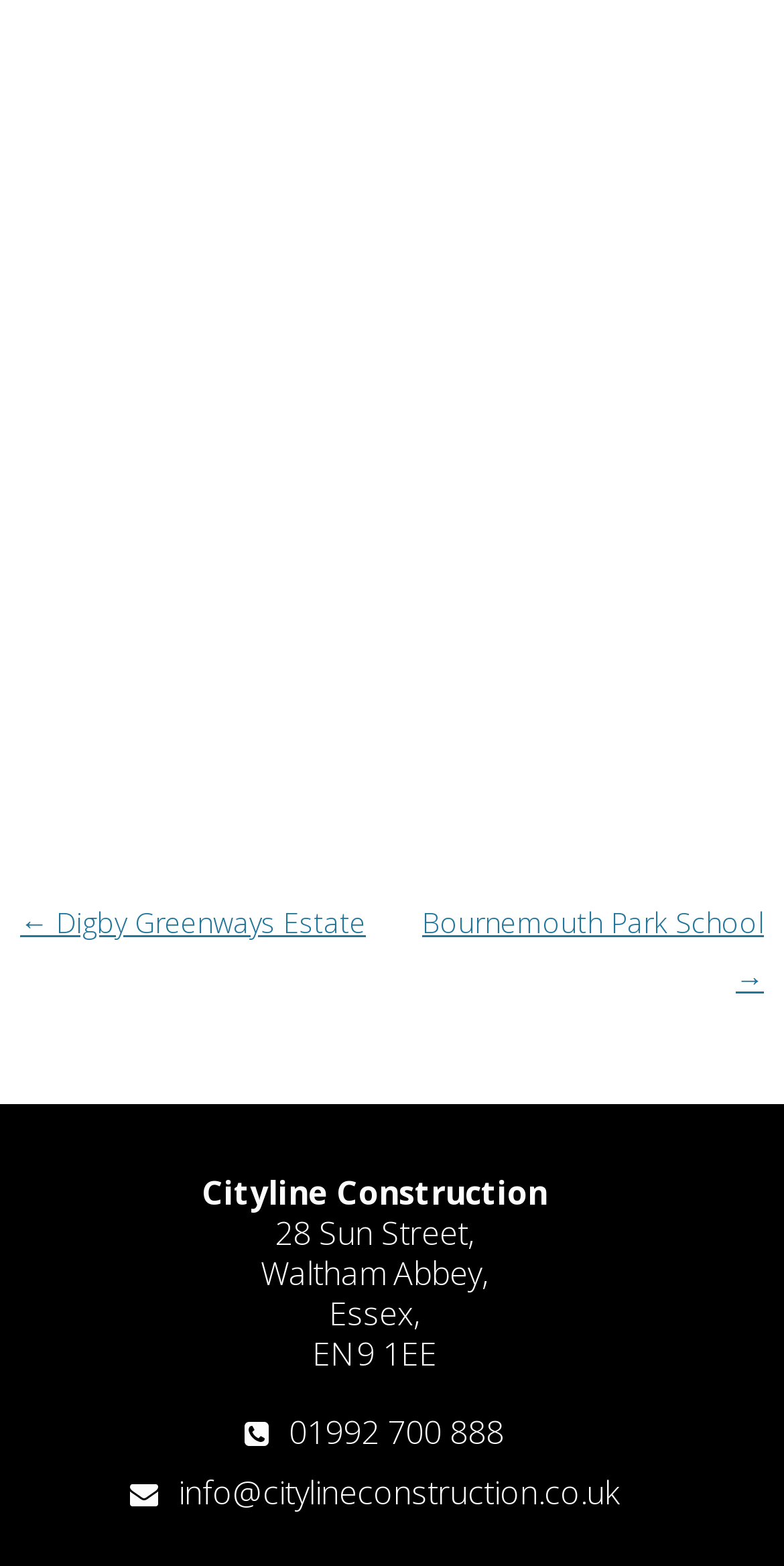What is the phone number of the company?
We need a detailed and exhaustive answer to the question. Please elaborate.

The phone number of the company can be found in the StaticText element with the text '01992 700 888' located at [0.358, 0.901, 0.643, 0.929].